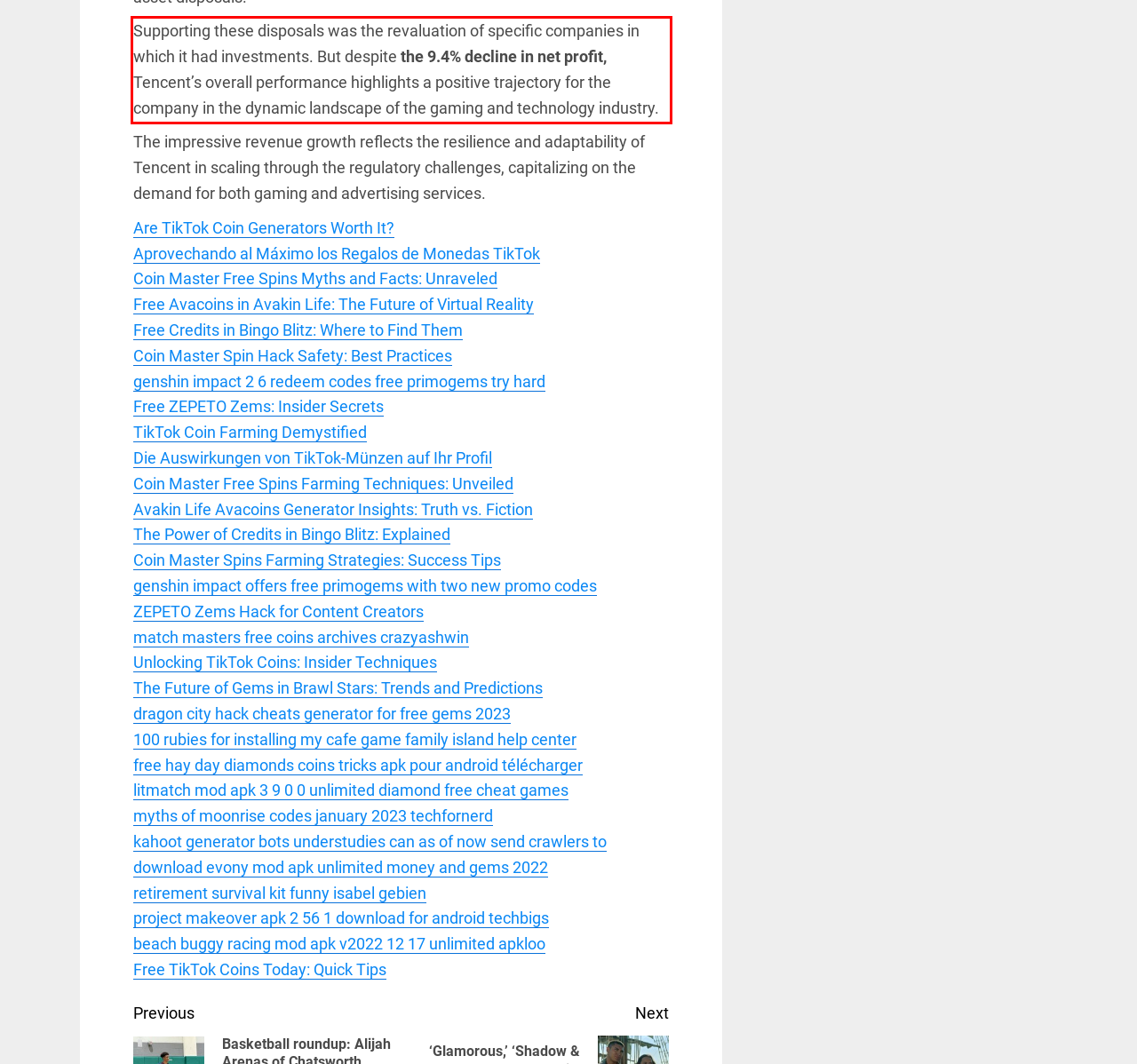Given a screenshot of a webpage with a red bounding box, please identify and retrieve the text inside the red rectangle.

Supporting these disposals was the revaluation of specific companies in which it had investments. But despite the 9.4% decline in net profit, Tencent’s overall performance highlights a positive trajectory for the company in the dynamic landscape of the gaming and technology industry.